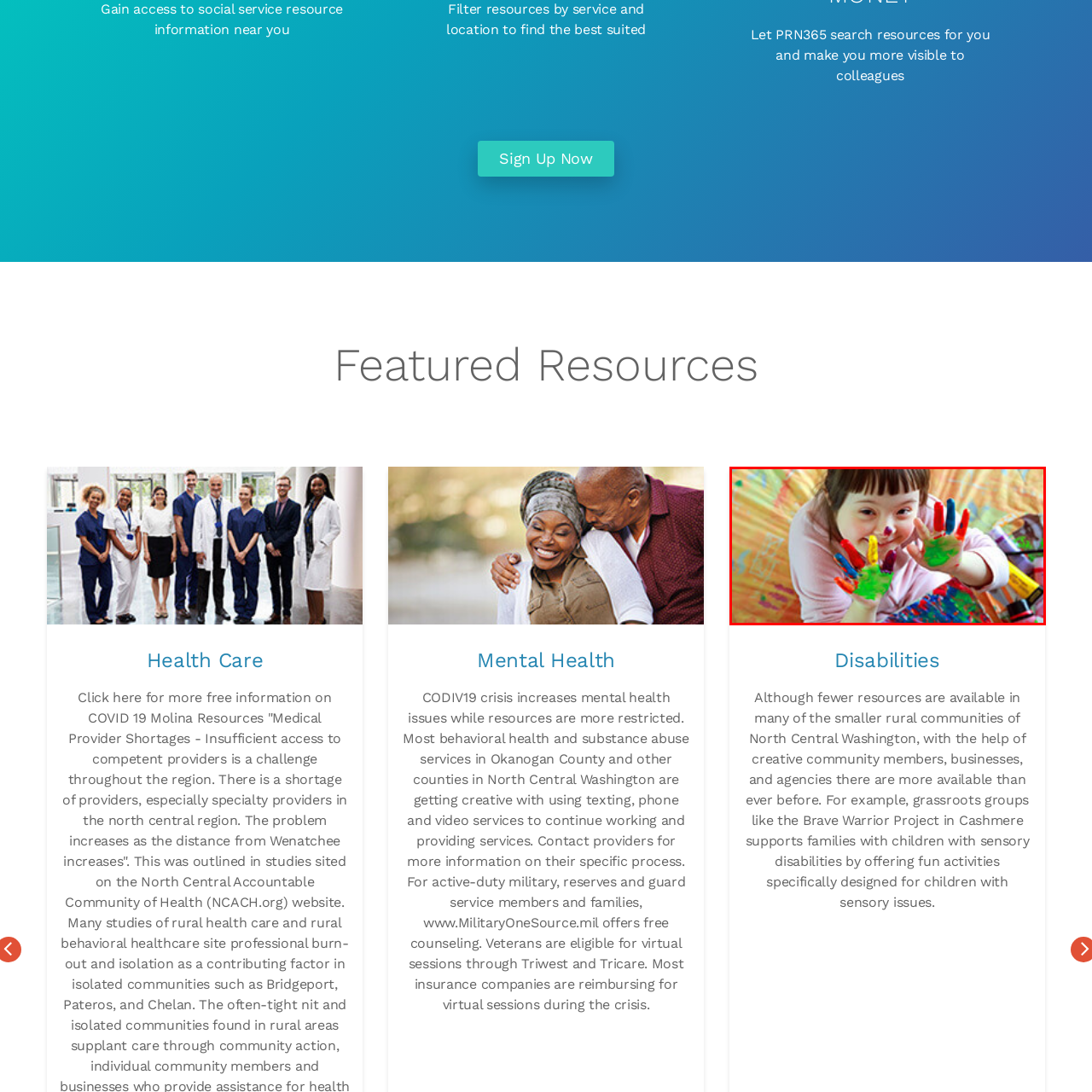Observe the image confined by the red frame and answer the question with a single word or phrase:
What is surrounding the child in the image?

Art supplies